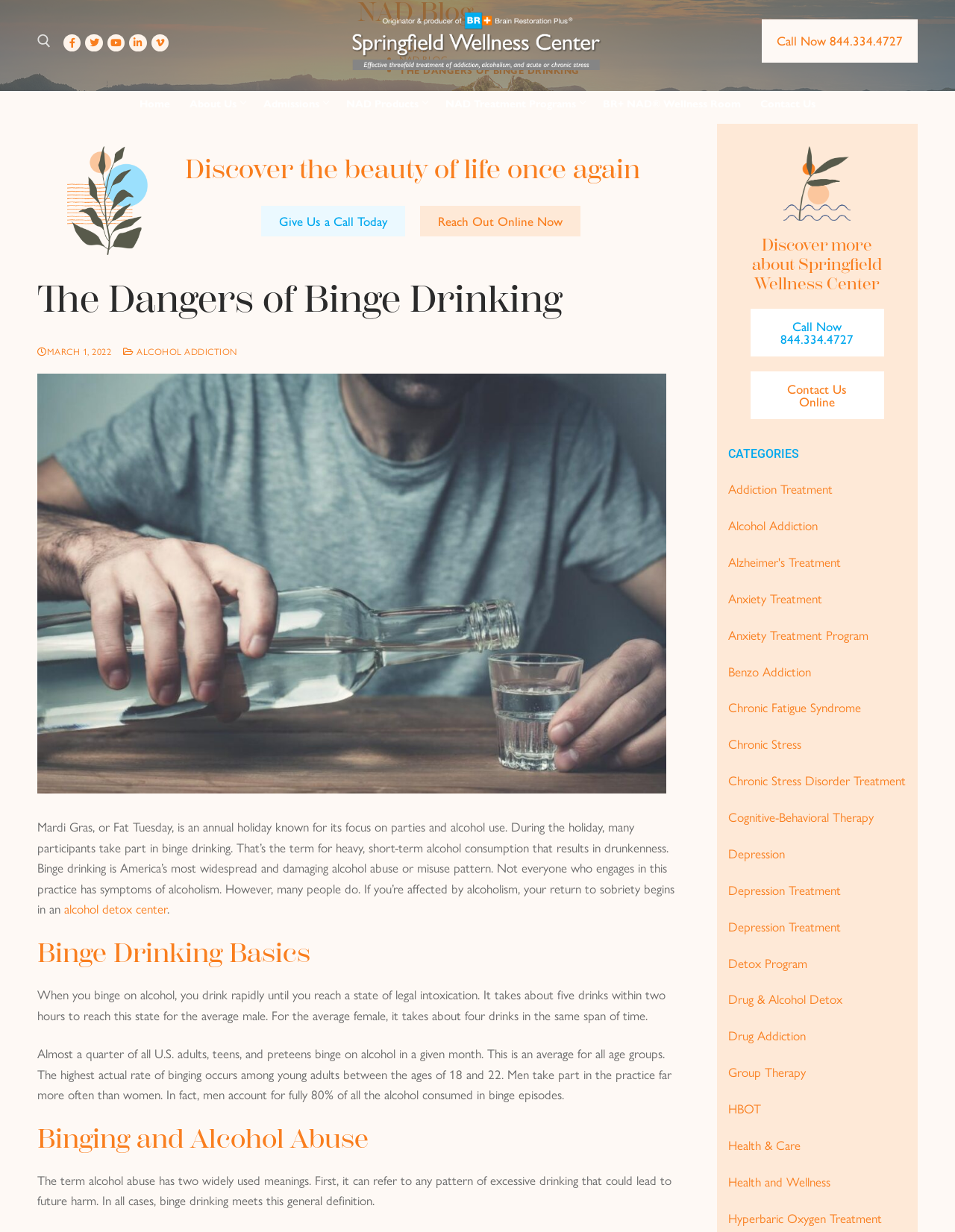Identify and extract the main heading from the webpage.

The Dangers of Binge Drinking